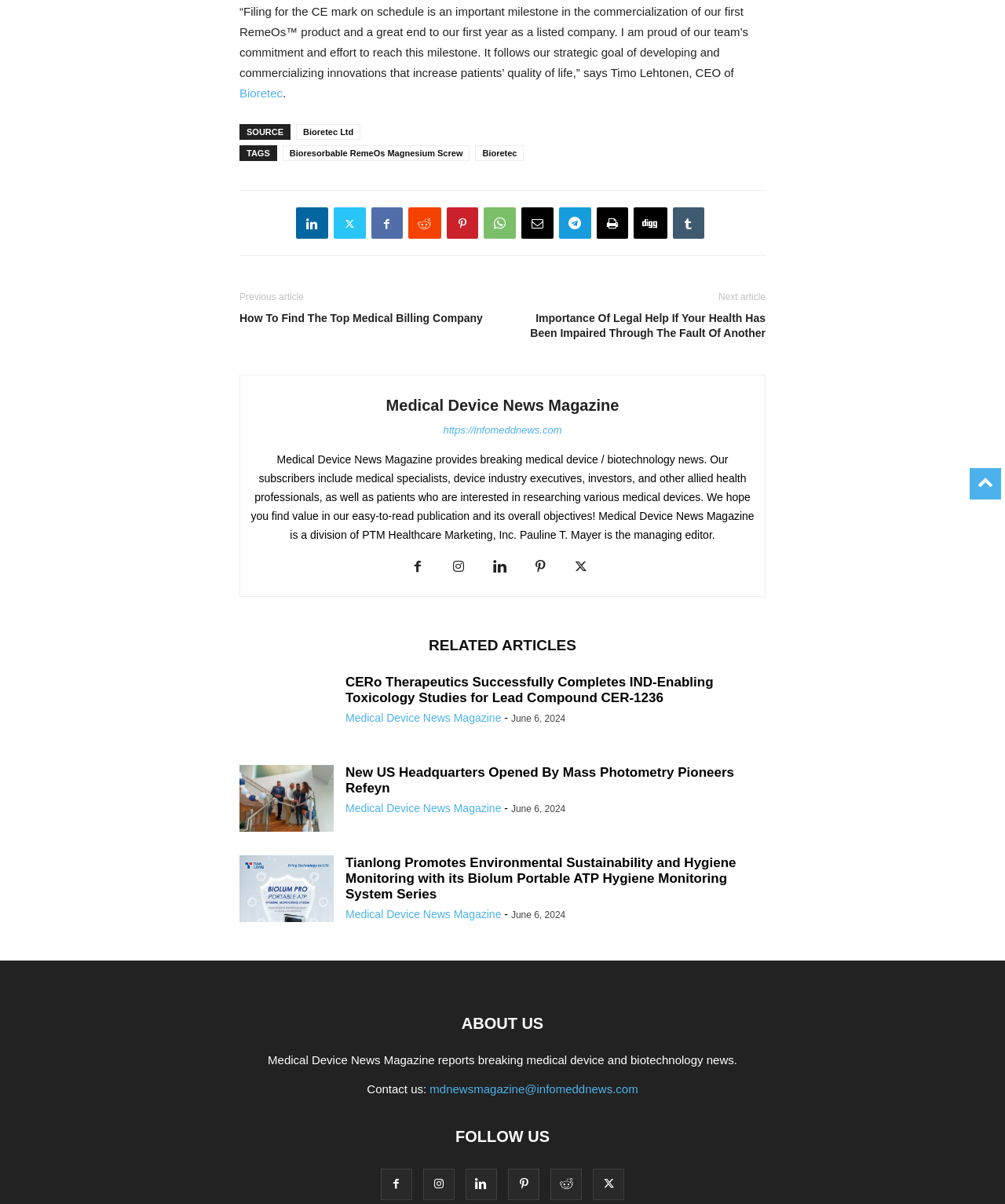Bounding box coordinates must be specified in the format (top-left x, top-left y, bottom-right x, bottom-right y). All values should be floating point numbers between 0 and 1. What are the bounding box coordinates of the UI element described as: Medical Device News Magazine

[0.344, 0.591, 0.499, 0.601]